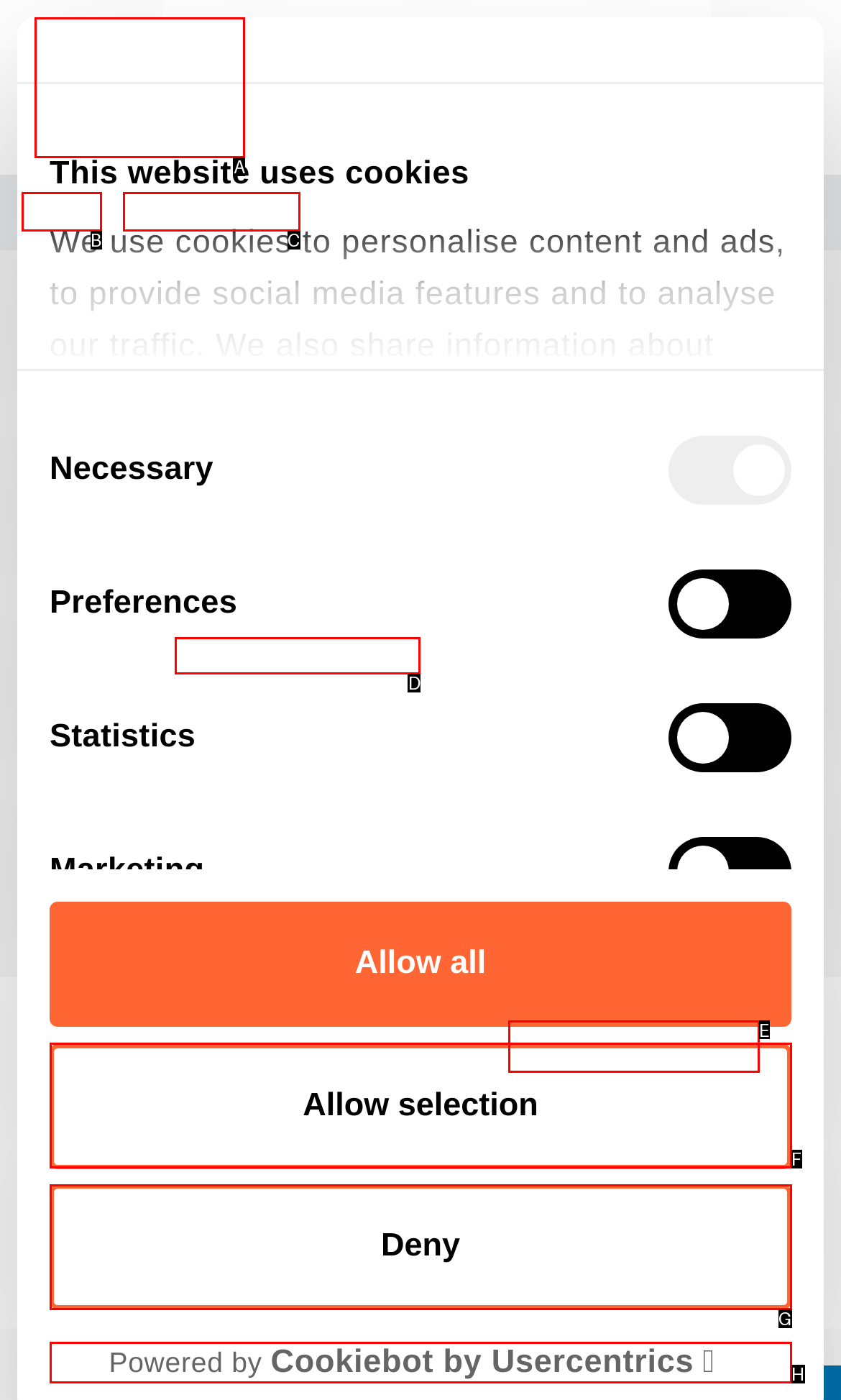Which lettered UI element aligns with this description: alt="logo"
Provide your answer using the letter from the available choices.

A